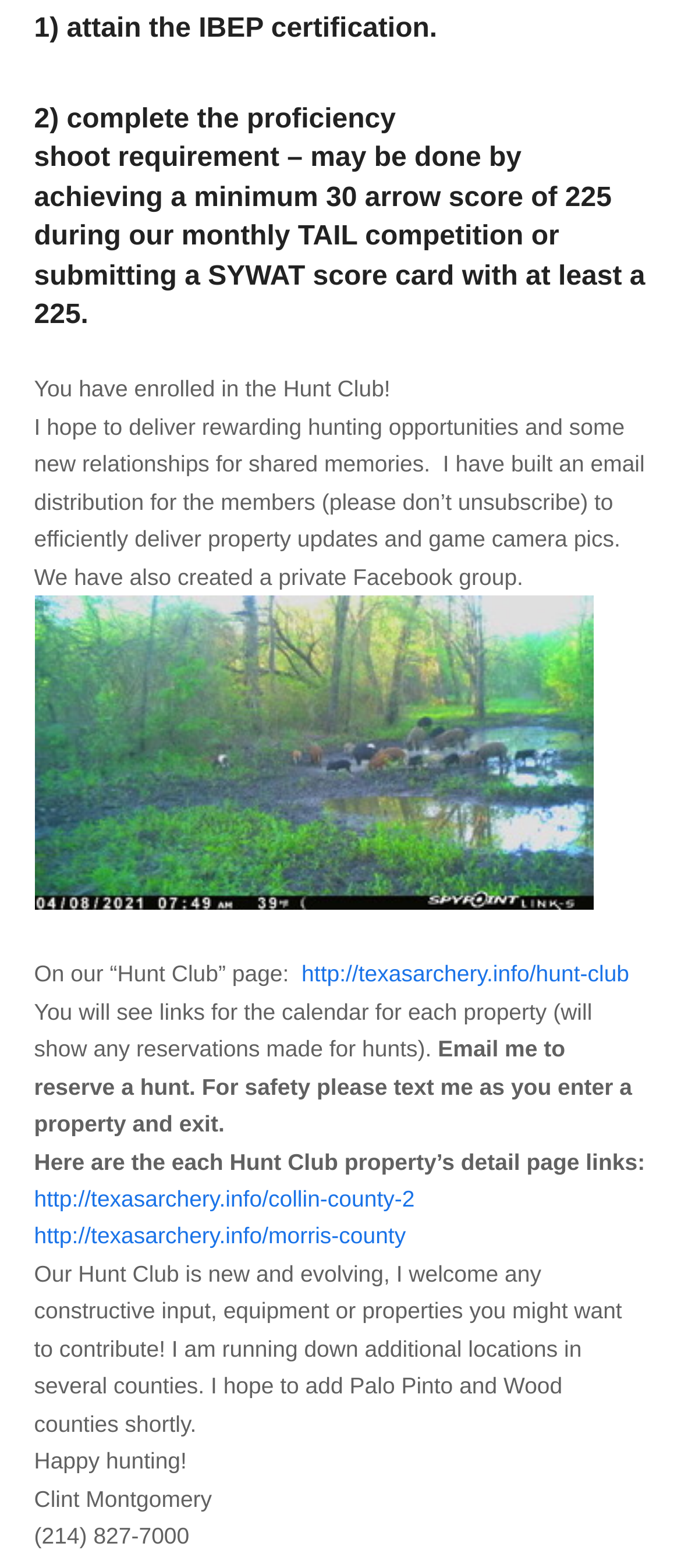Provide the bounding box for the UI element matching this description: "monthly TAIL competition".

[0.267, 0.142, 0.769, 0.161]